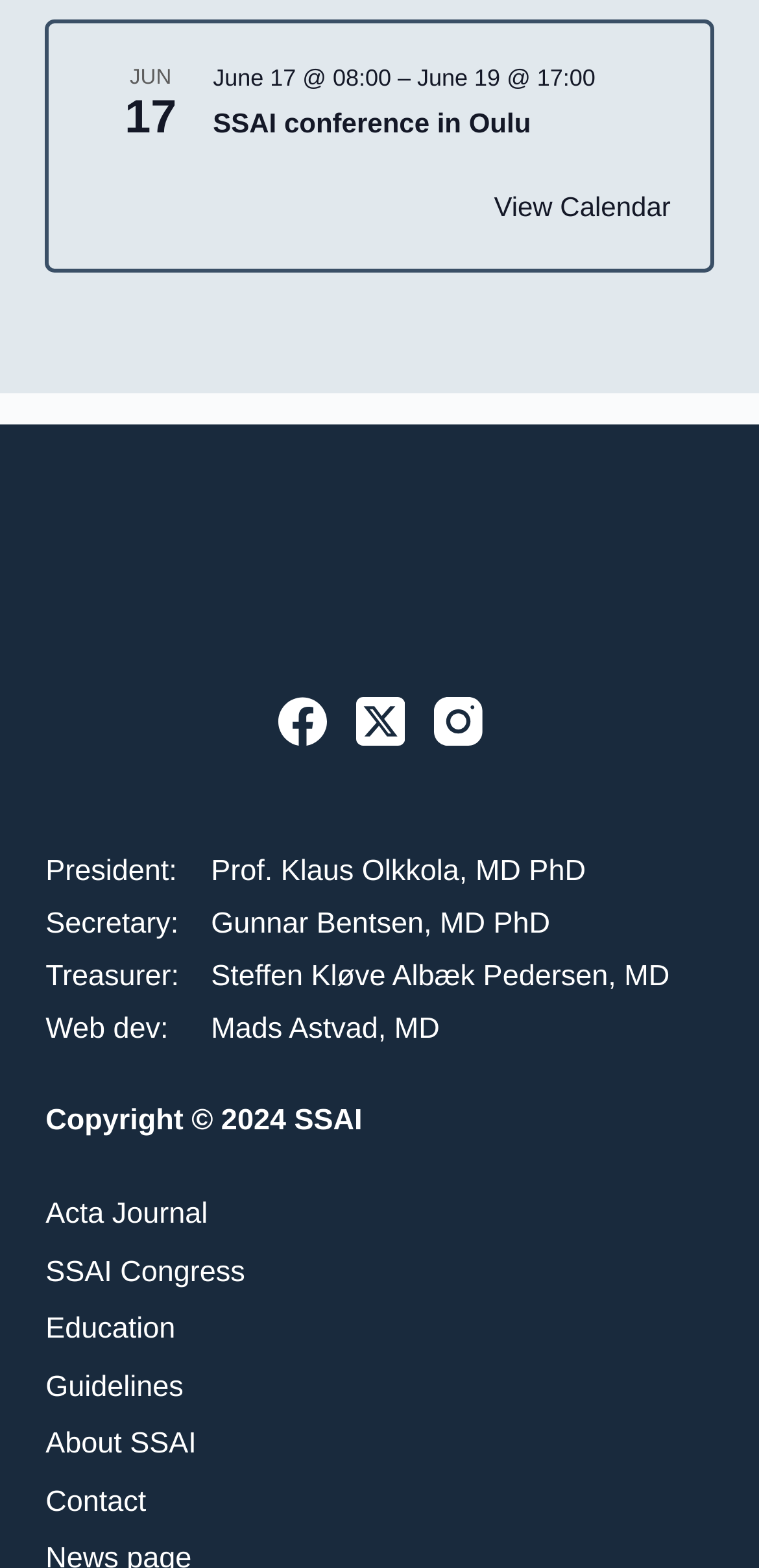Using the provided description Acta Journal, find the bounding box coordinates for the UI element. Provide the coordinates in (top-left x, top-left y, bottom-right x, bottom-right y) format, ensuring all values are between 0 and 1.

[0.06, 0.764, 0.274, 0.785]